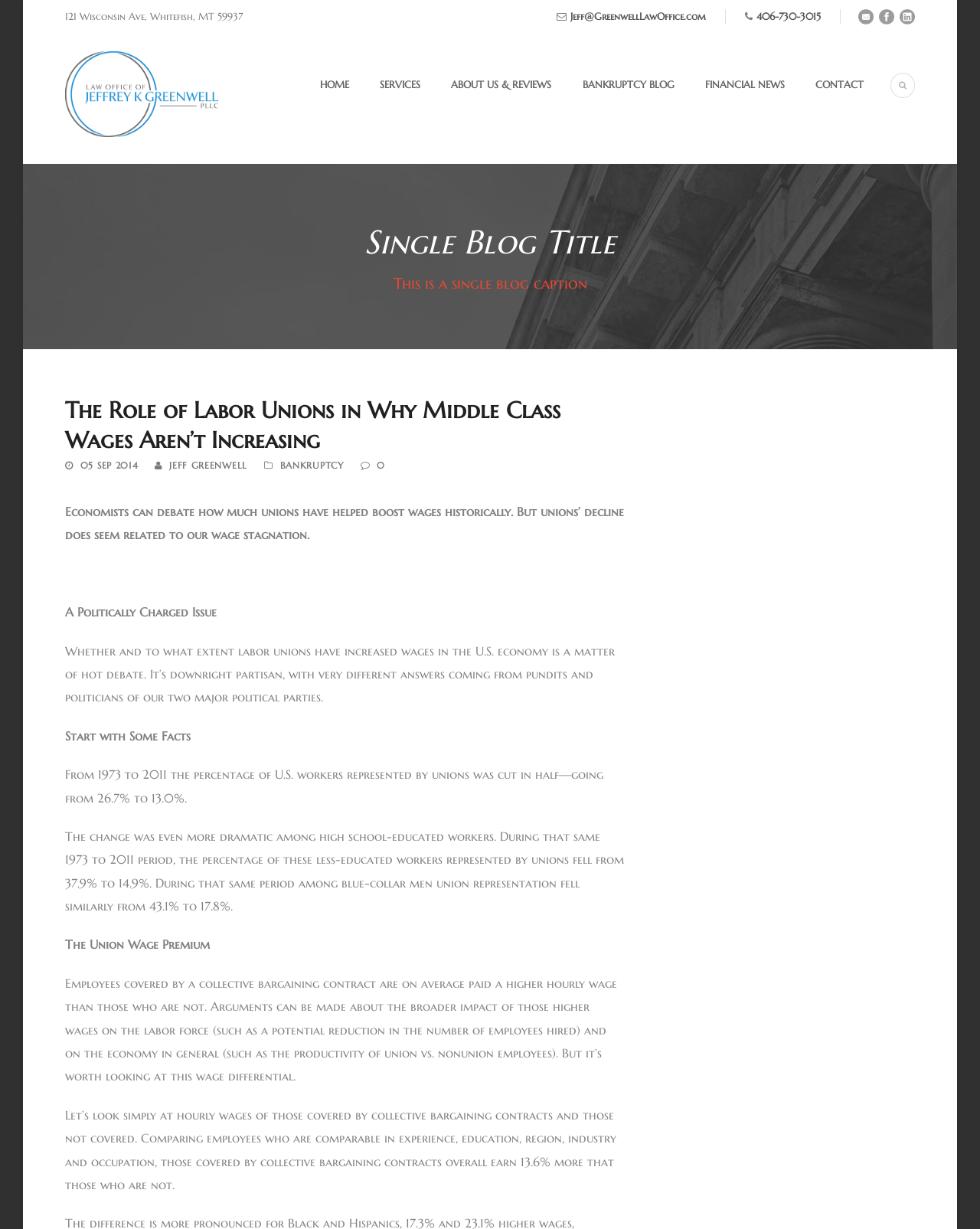Please find and generate the text of the main header of the webpage.

The Role of Labor Unions in Why Middle Class Wages Aren’t Increasing